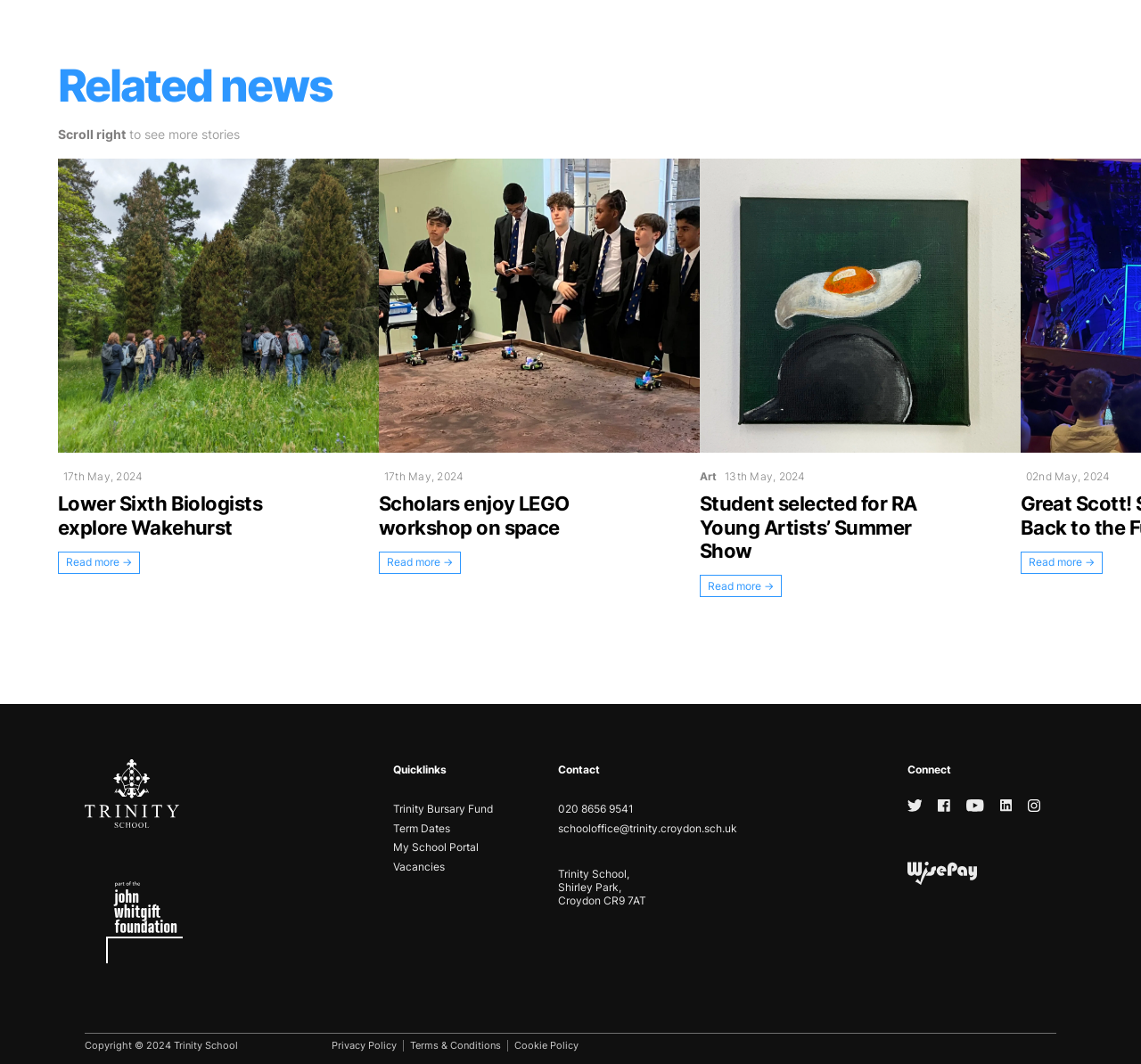Find the bounding box of the UI element described as: "Trinity Bursary Fund". The bounding box coordinates should be given as four float values between 0 and 1, i.e., [left, top, right, bottom].

[0.344, 0.755, 0.432, 0.767]